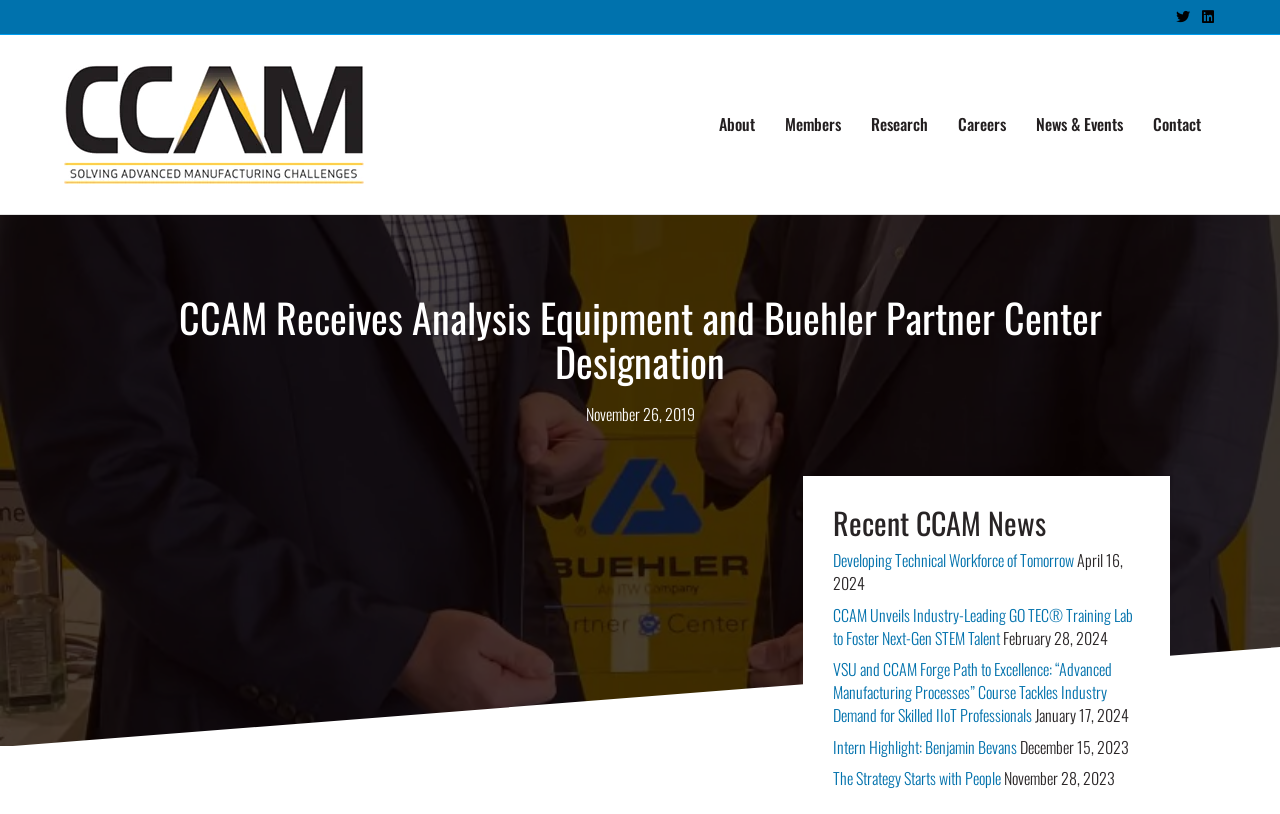Find the bounding box coordinates of the element to click in order to complete the given instruction: "Visit Twitter page."

[0.911, 0.008, 0.93, 0.029]